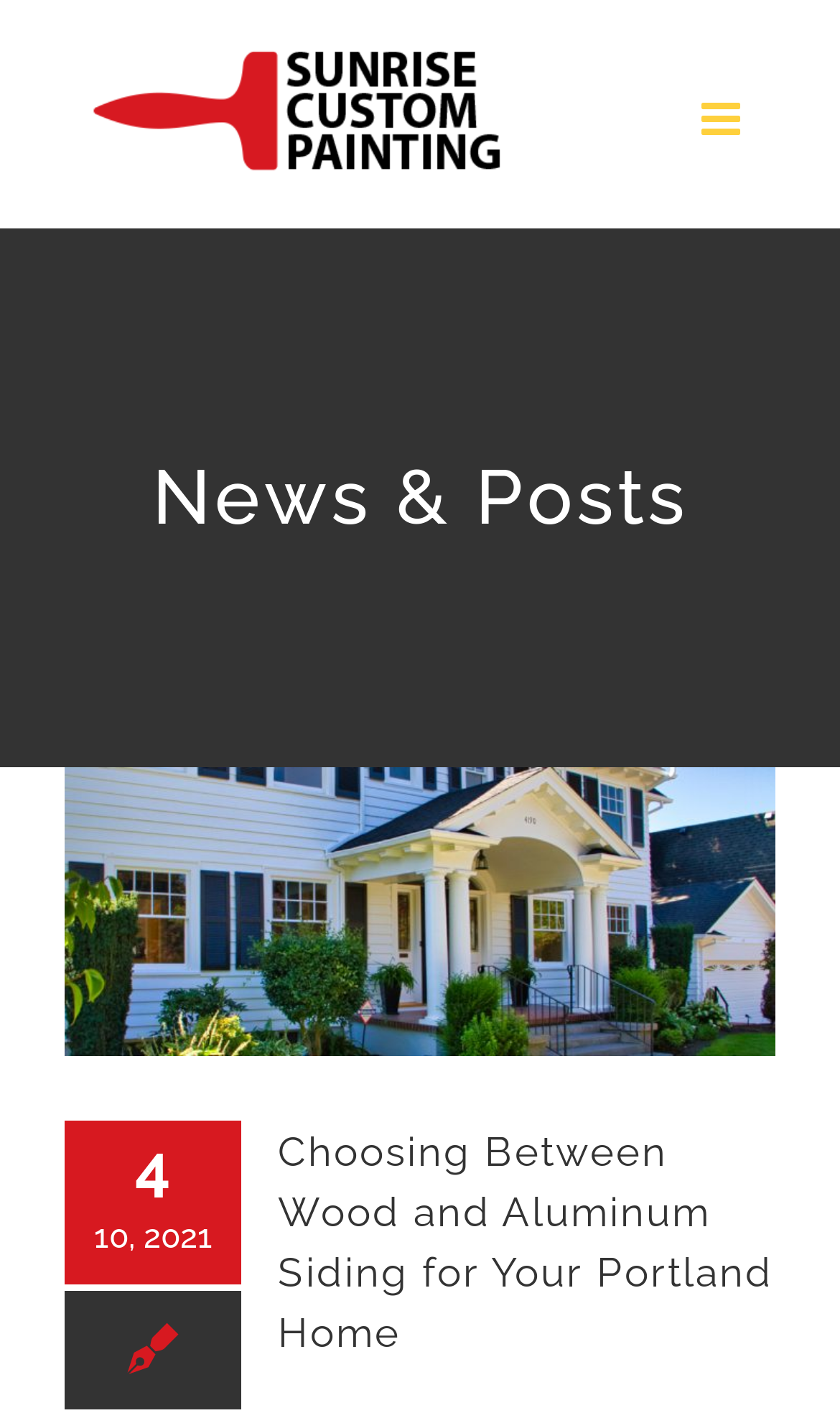Give a concise answer using one word or a phrase to the following question:
What is the date of the latest article?

10, 2021